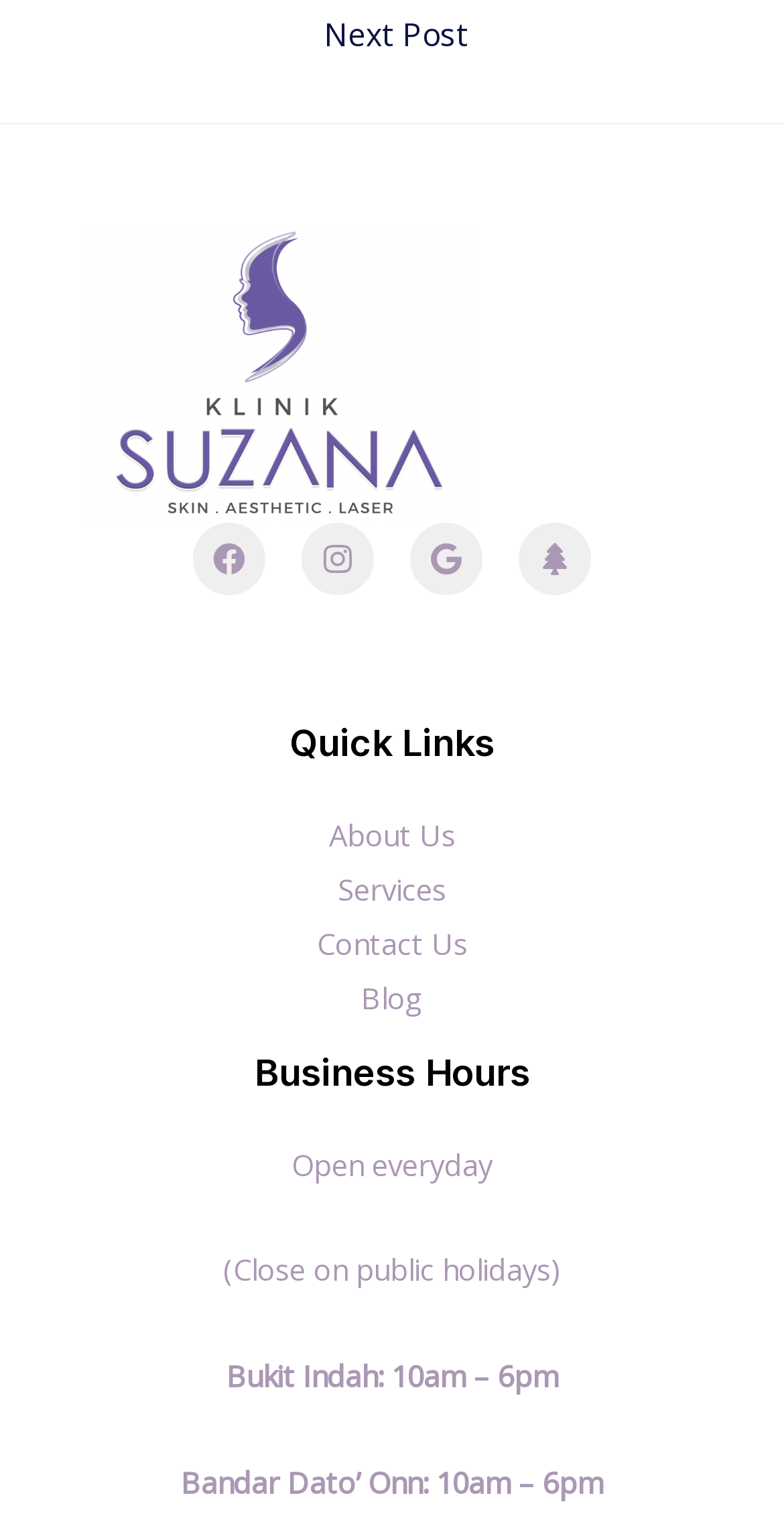How many quick links are there?
Kindly offer a comprehensive and detailed response to the question.

I looked at the Quick Links section and counted the number of links, which are About Us, Services, Contact Us, and Blog.